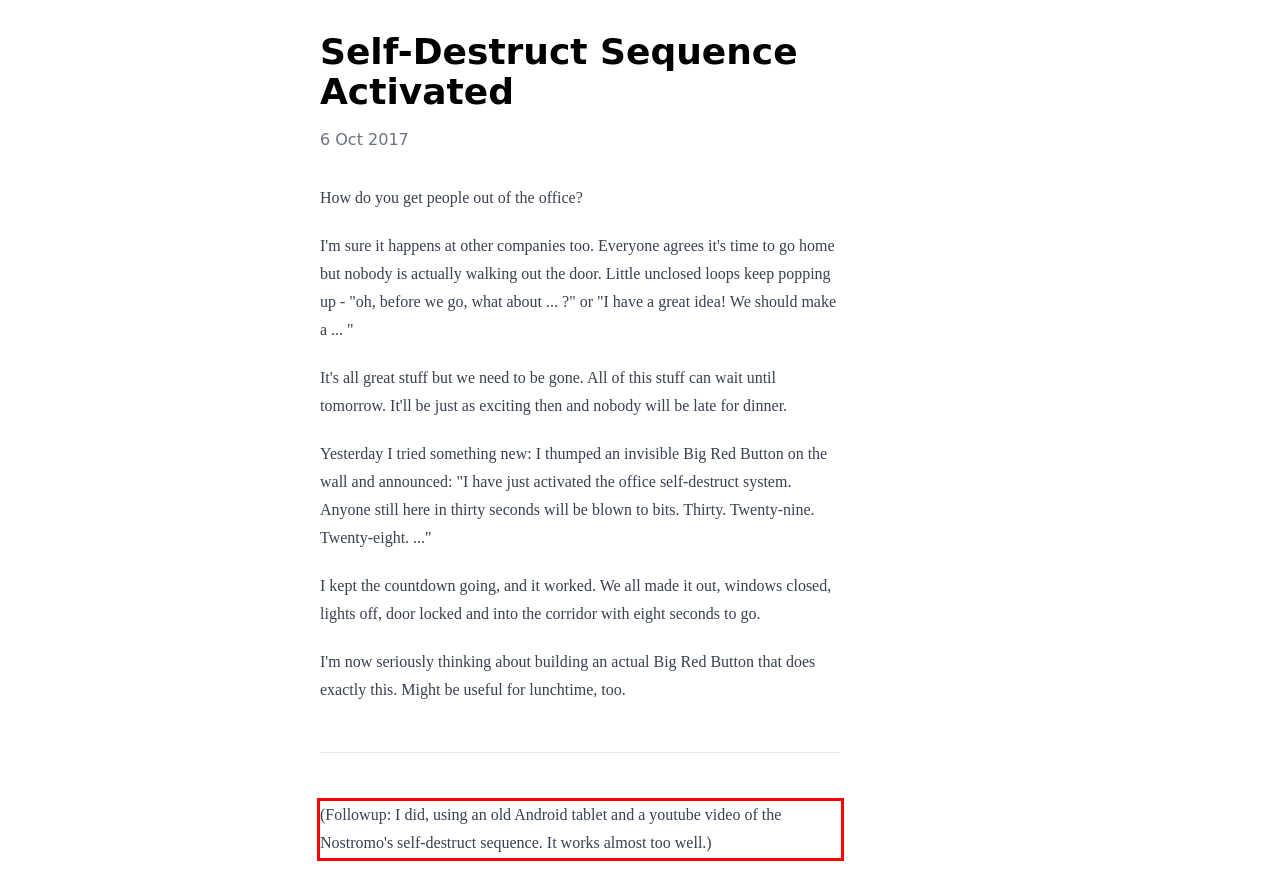Please perform OCR on the UI element surrounded by the red bounding box in the given webpage screenshot and extract its text content.

(Followup: I did, using an old Android tablet and a youtube video of the Nostromo's self-destruct sequence. It works almost too well.)